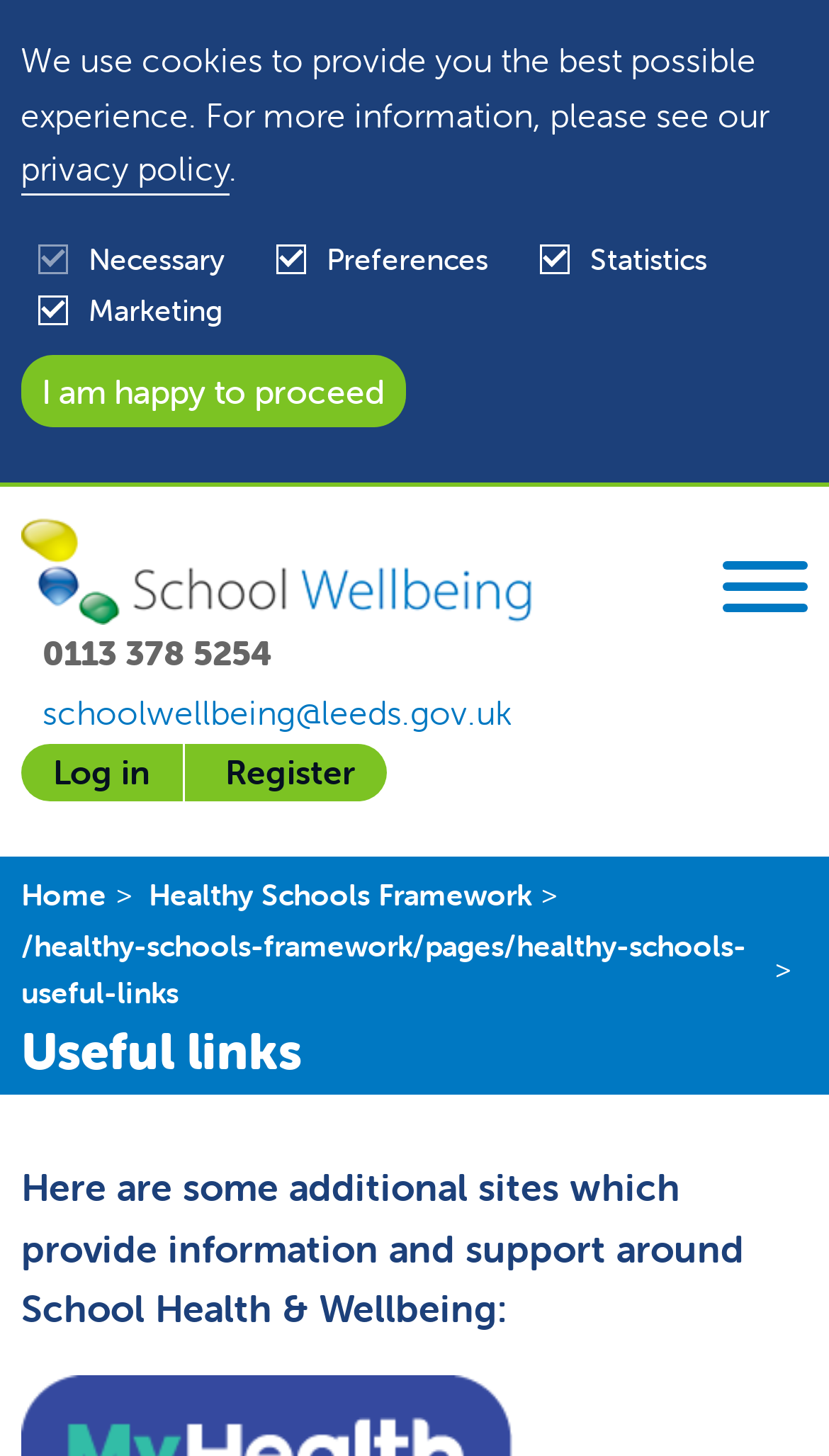Please answer the following question using a single word or phrase: What is the purpose of the 'I am happy to proceed' button?

To accept cookies